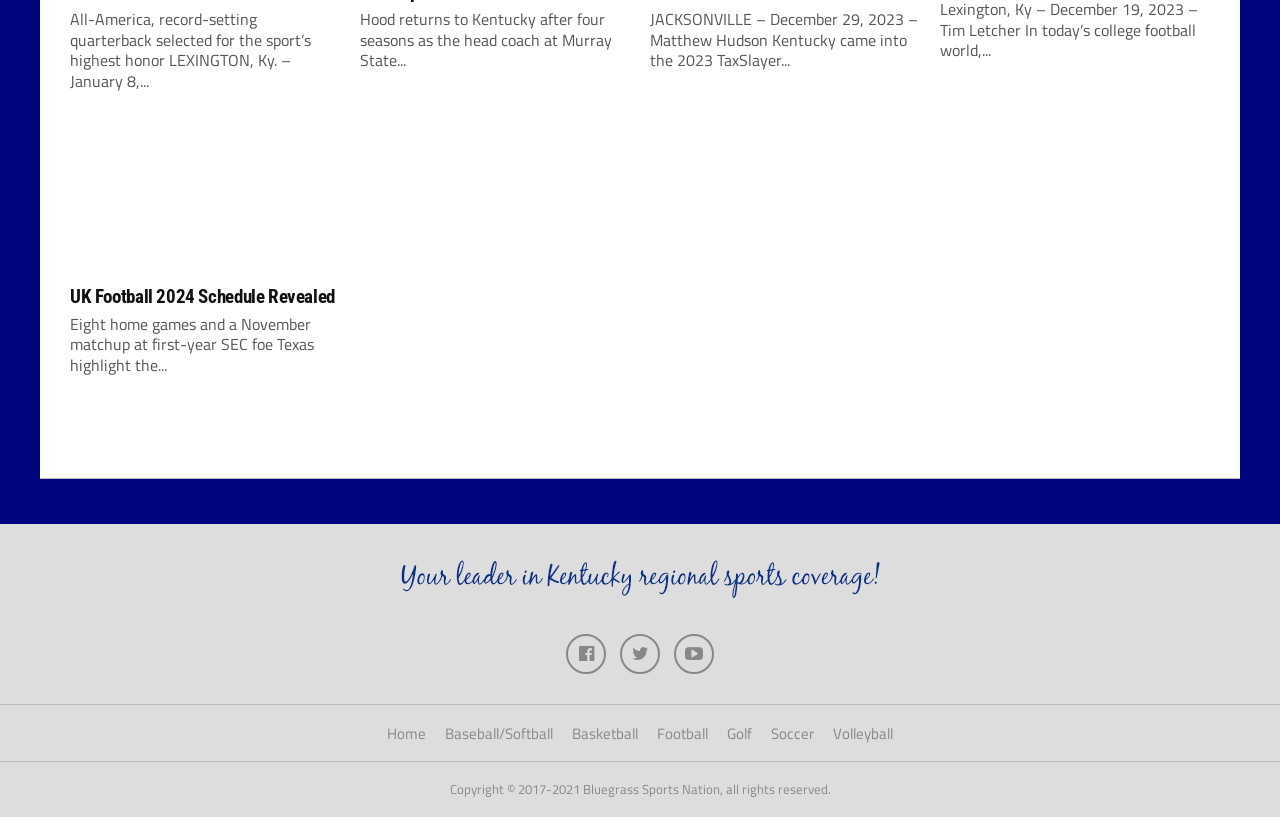Using the information shown in the image, answer the question with as much detail as possible: What is the copyright year range of the website?

The text at the bottom of the page mentions 'Copyright © 2017-2021 Bluegrass Sports Nation, all rights reserved', indicating that the copyright year range of the website is from 2017 to 2021.